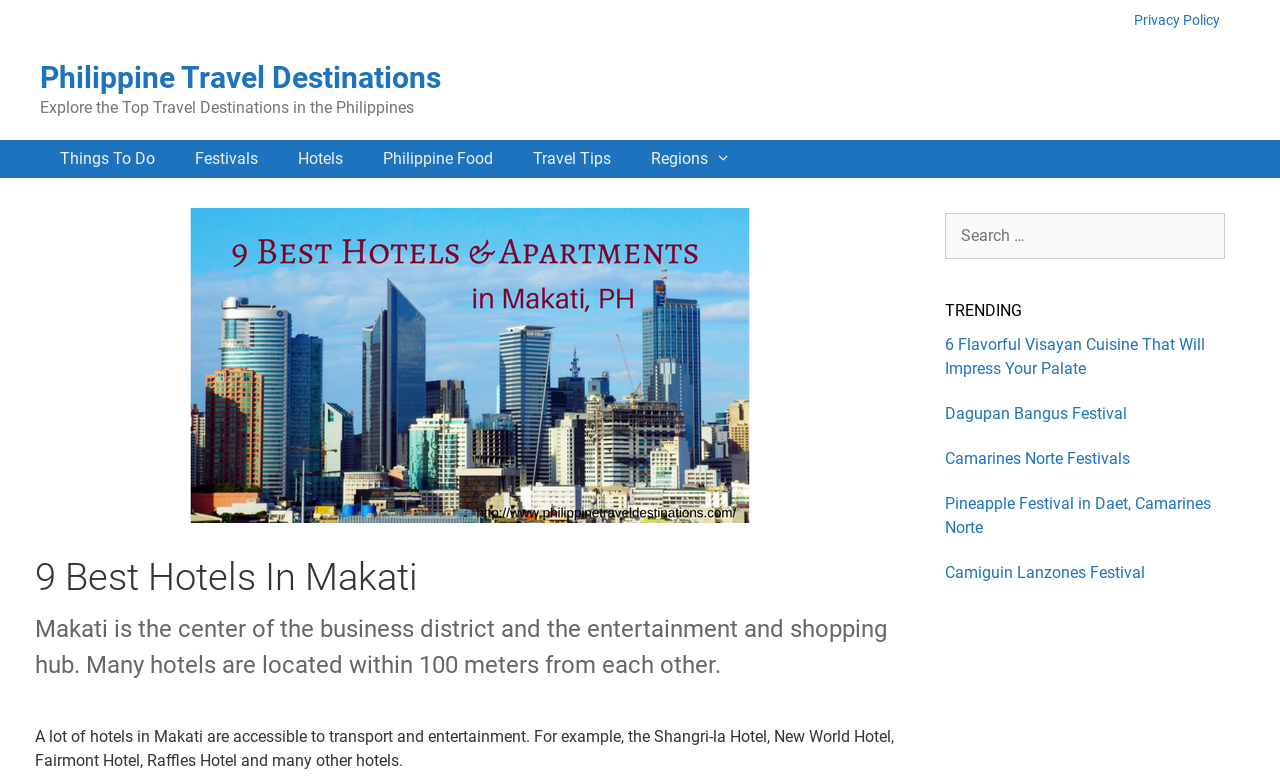From the webpage screenshot, predict the bounding box coordinates (top-left x, top-left y, bottom-right x, bottom-right y) for the UI element described here: Regions

[0.493, 0.179, 0.587, 0.228]